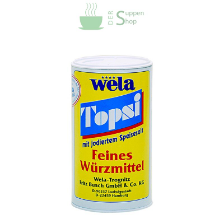Explain the image in a detailed way.

This image showcases a cylindrical tin can of "WELA Topsi", a fine seasoning product that is iodized. The tin features a bright yellow label prominently displaying the brand name "WELA" in blue, along with the product name "Topsi" and the phrase "Feines Würzmittel." The design is vibrant and appealing, making it stand out on store shelves. The container is labeled with details indicating its use as a seasoning, suggestive of its culinary applications. This product may be especially favored in kitchens for enhancing the flavor of various dishes.